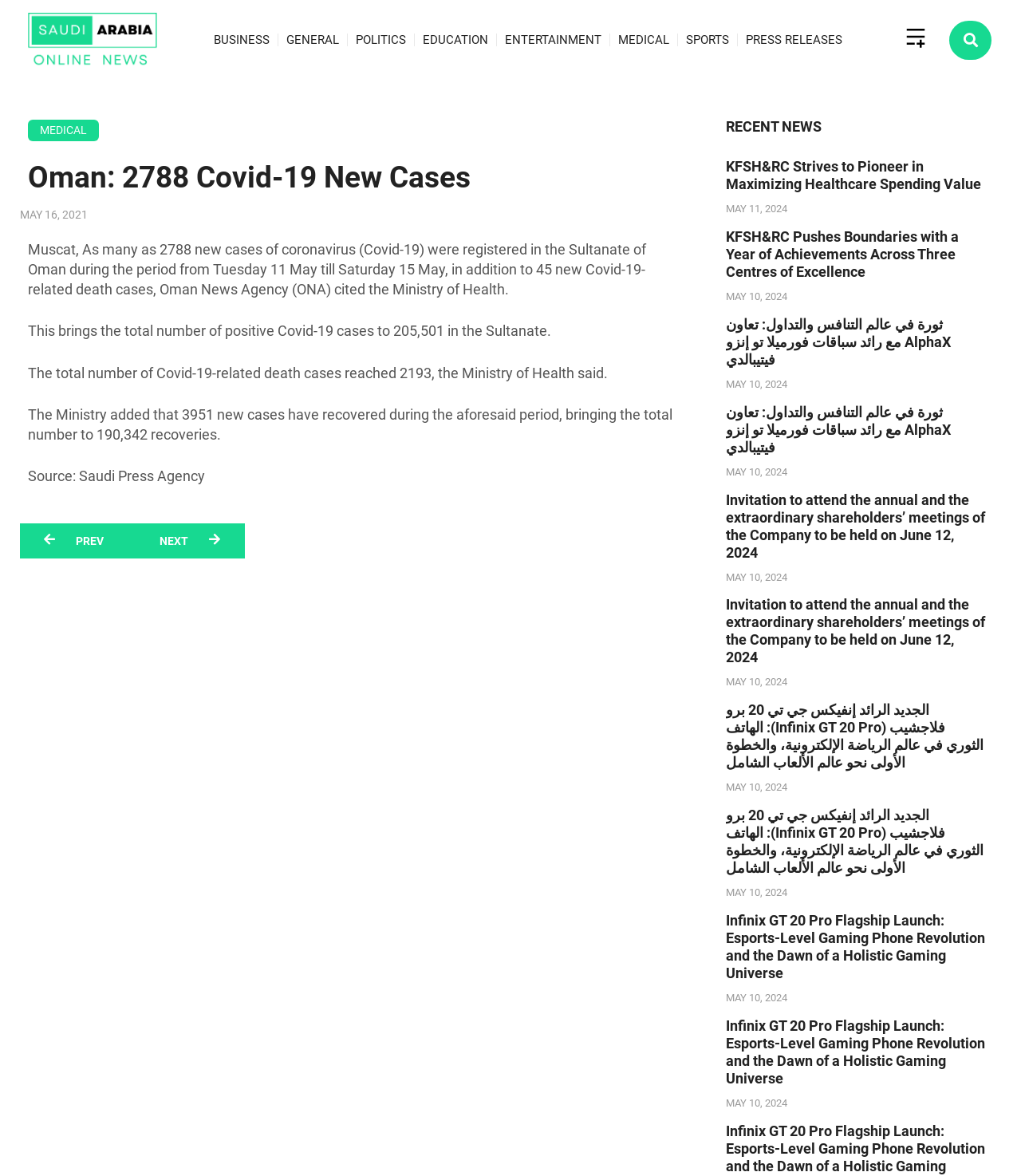Using the element description Search, predict the bounding box coordinates for the UI element. Provide the coordinates in (top-left x, top-left y, bottom-right x, bottom-right y) format with values ranging from 0 to 1.

[0.938, 0.023, 0.963, 0.045]